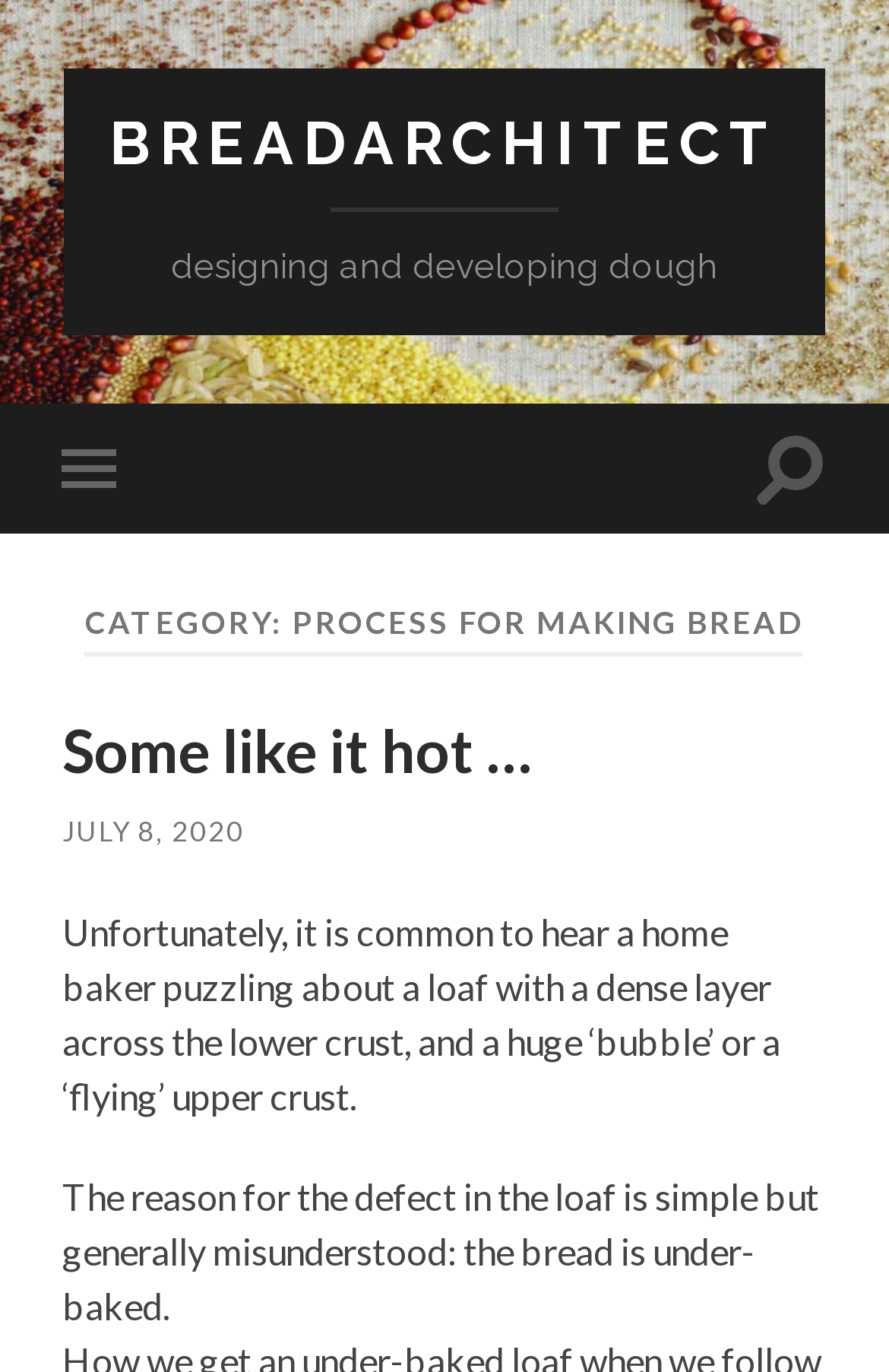Give the bounding box coordinates for this UI element: "Some like it hot …". The coordinates should be four float numbers between 0 and 1, arranged as [left, top, right, bottom].

[0.07, 0.52, 0.598, 0.573]